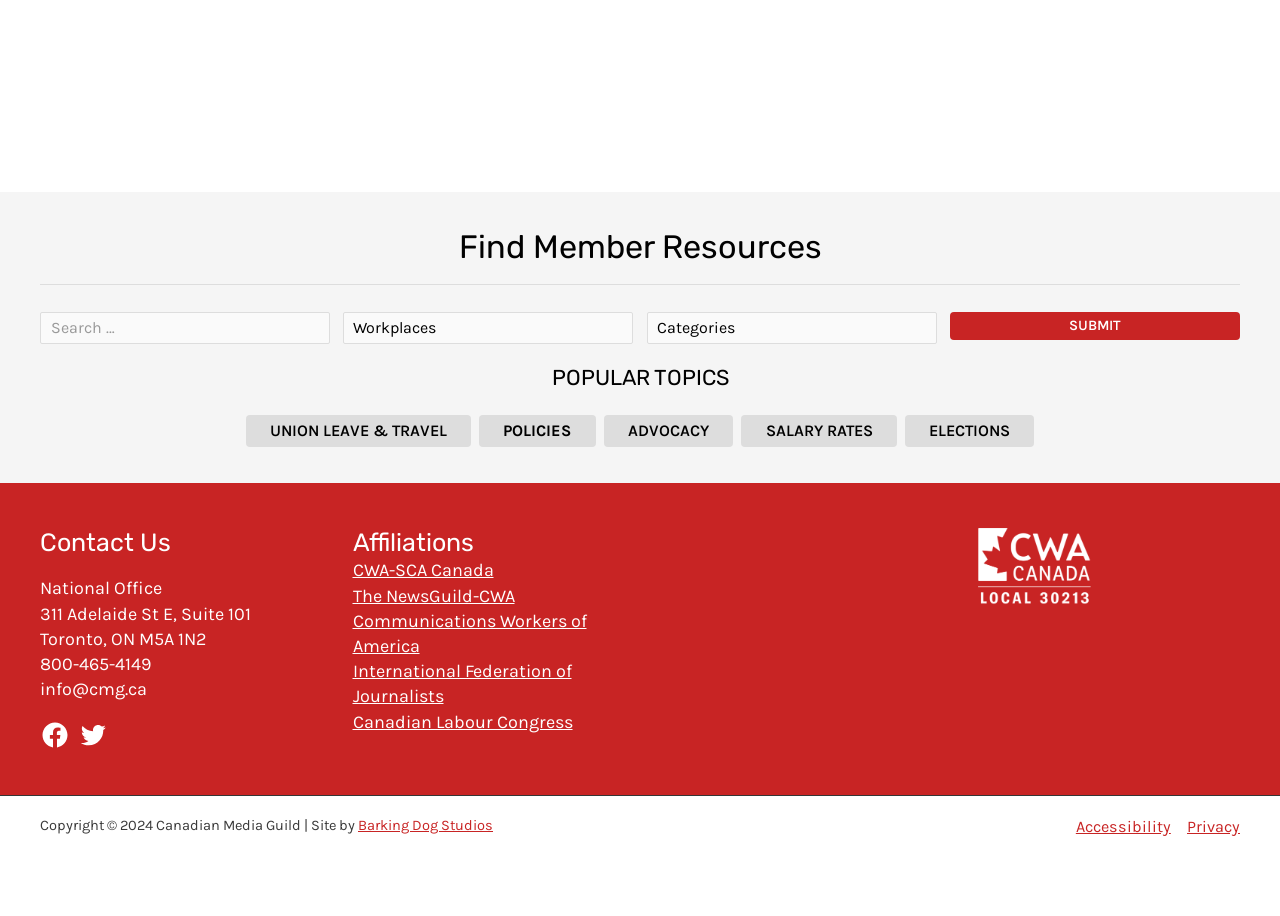Refer to the image and provide a thorough answer to this question:
How many social media links are in the footer?

In the footer section of the webpage, there are two social media links, one for Facebook and one for Twitter, which are located in the 'Footer Widget 1' section.